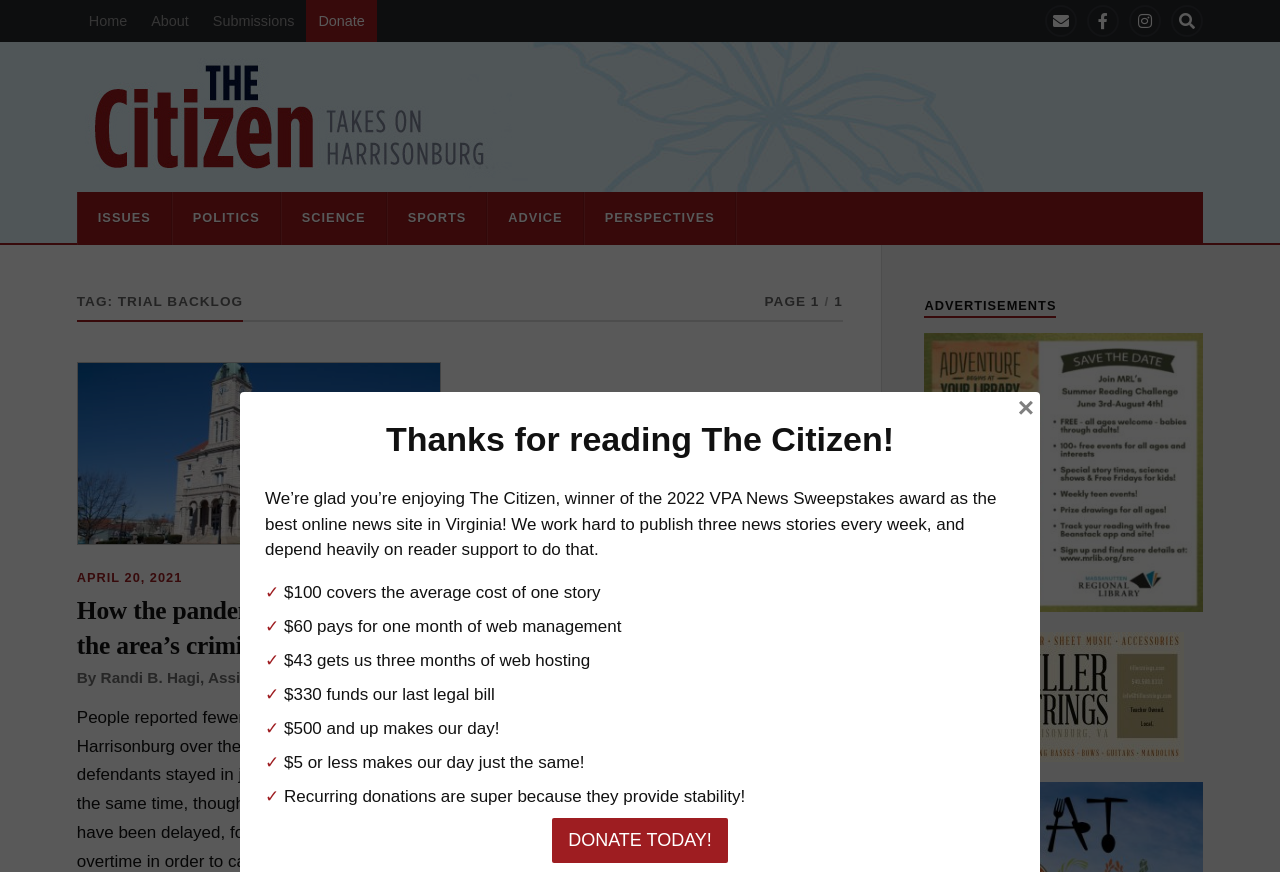Extract the primary headline from the webpage and present its text.

TAG: TRIAL BACKLOG